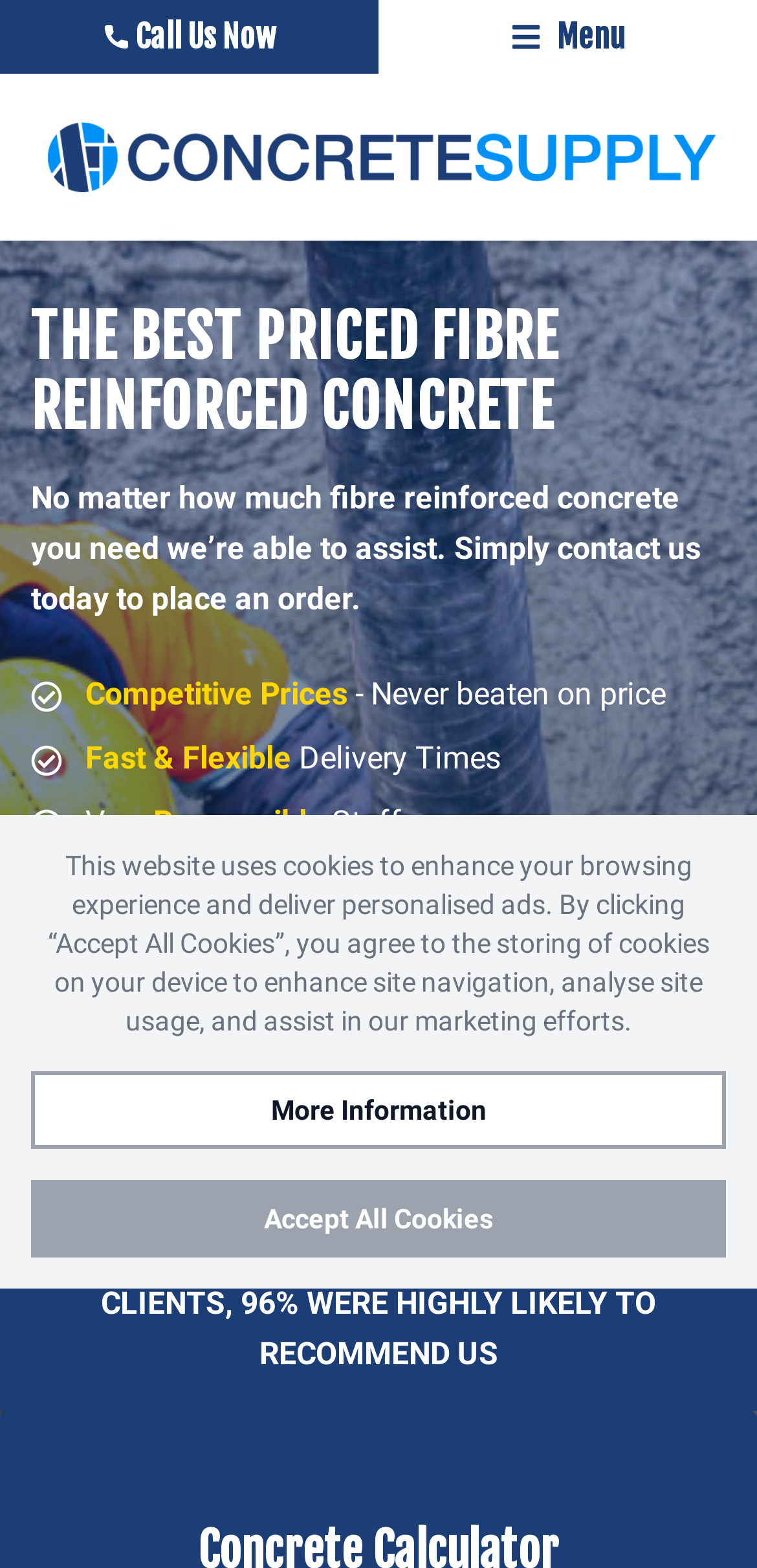What are the three benefits of fibre reinforced concrete?
Answer the question with as much detail as you can, using the image as a reference.

I found the answer by scanning the webpage and finding three sections with bold text, each describing a benefit of fibre reinforced concrete. The first section has the text 'Competitive Prices' and '- Never beaten on price', the second section has the text 'Fast & Flexible' and 'Delivery Times', and the third section has the text 'Very' and 'Responsible Staff'.